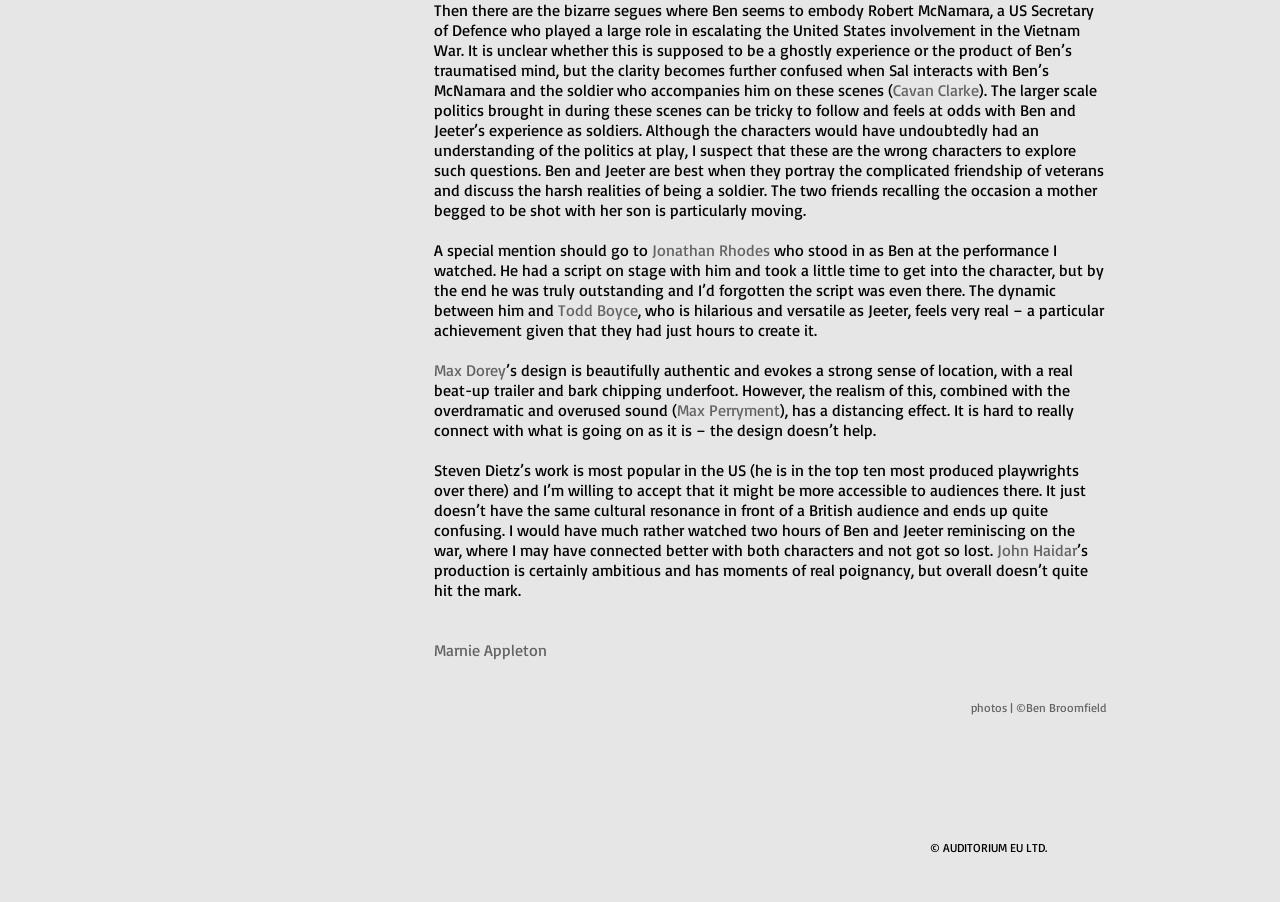Please identify the bounding box coordinates of the region to click in order to complete the task: "Visit the Facebook page of AUDITORIUM EU LTD". The coordinates must be four float numbers between 0 and 1, specified as [left, top, right, bottom].

[0.164, 0.927, 0.184, 0.955]